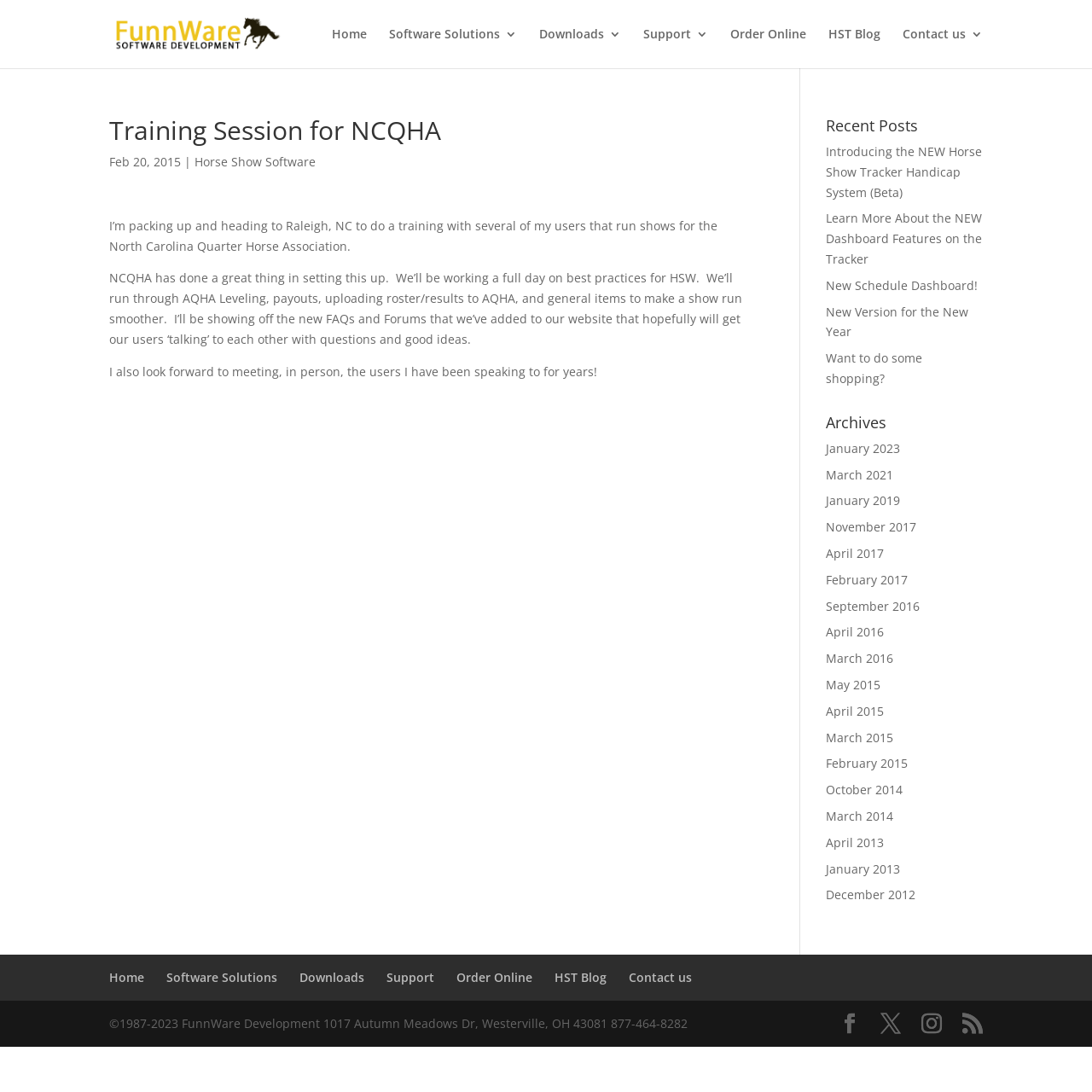Provide the bounding box coordinates, formatted as (top-left x, top-left y, bottom-right x, bottom-right y), with all values being floating point numbers between 0 and 1. Identify the bounding box of the UI element that matches the description: Horse Show Software

[0.178, 0.141, 0.289, 0.155]